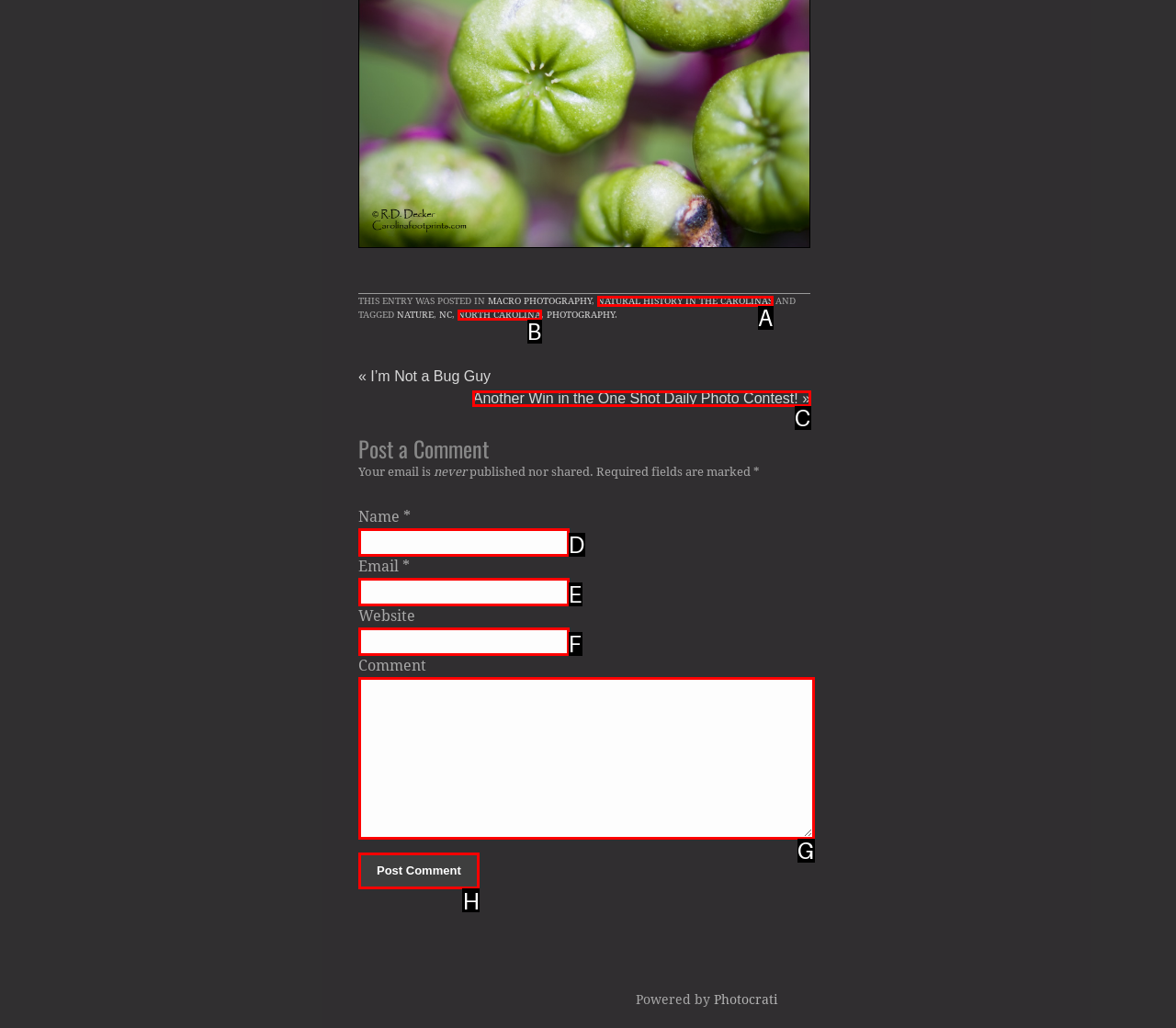Based on the description: name="submit" value="Post Comment"
Select the letter of the corresponding UI element from the choices provided.

H